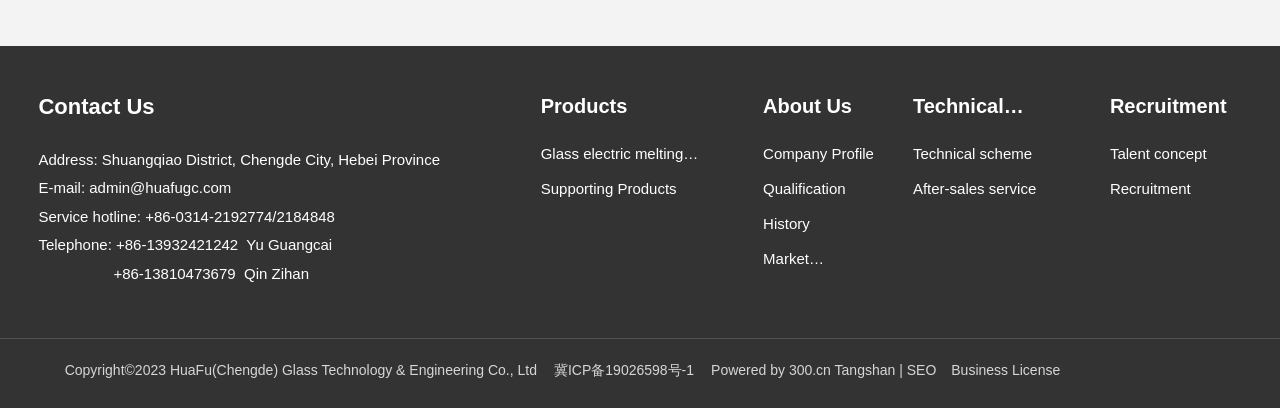What is the company's address?
Based on the image, respond with a single word or phrase.

Shuangqiao District, Chengde City, Hebei Province